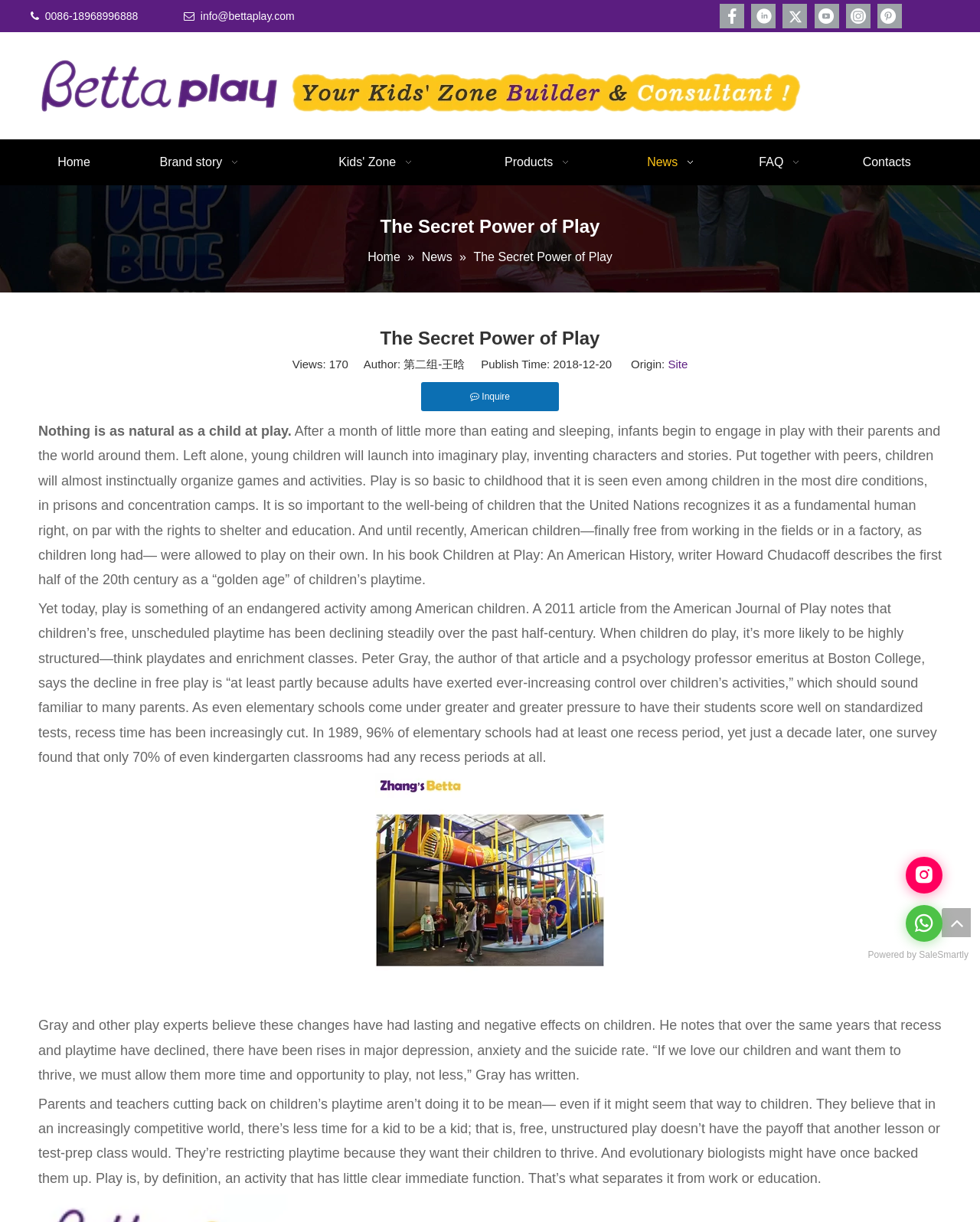Extract the heading text from the webpage.

The Secret Power of Play